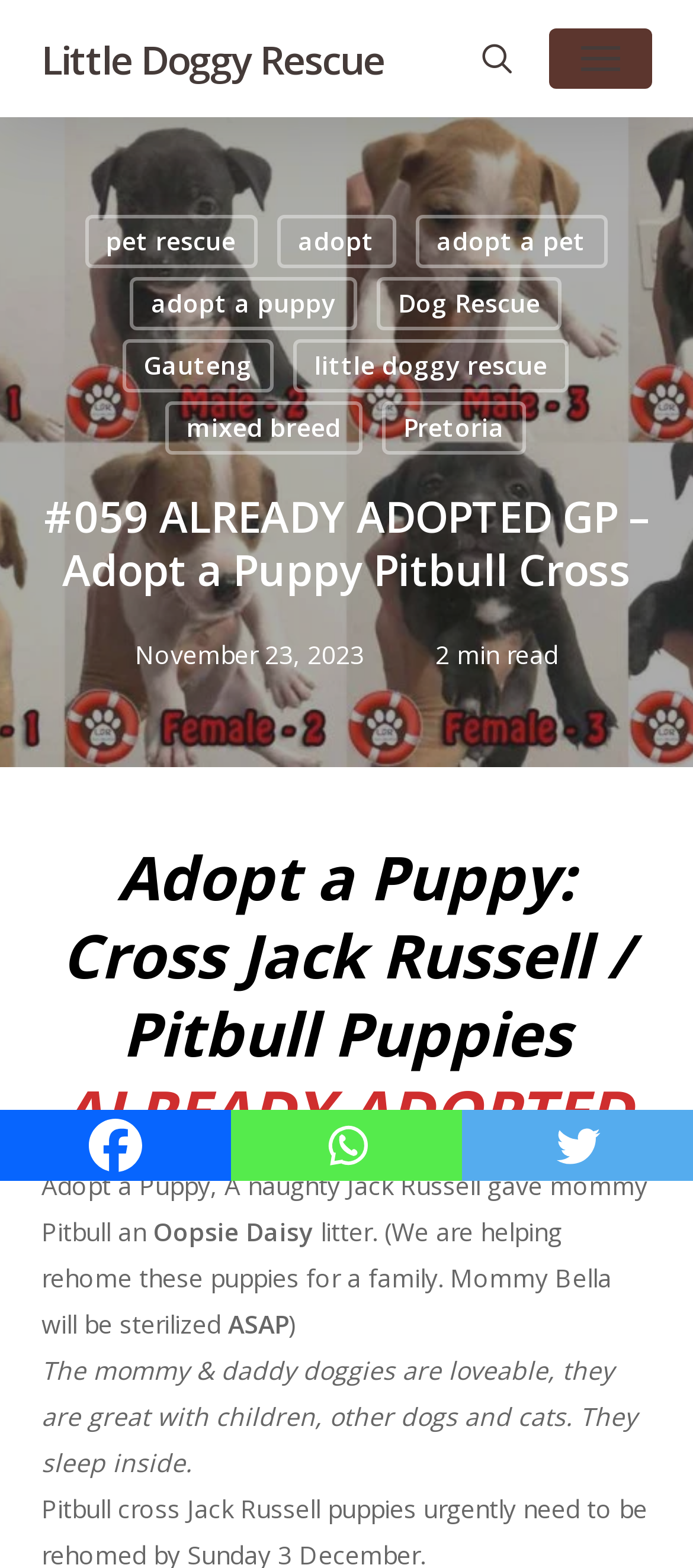Locate the primary headline on the webpage and provide its text.

#059 ALREADY ADOPTED GP – Adopt a Puppy Pitbull Cross